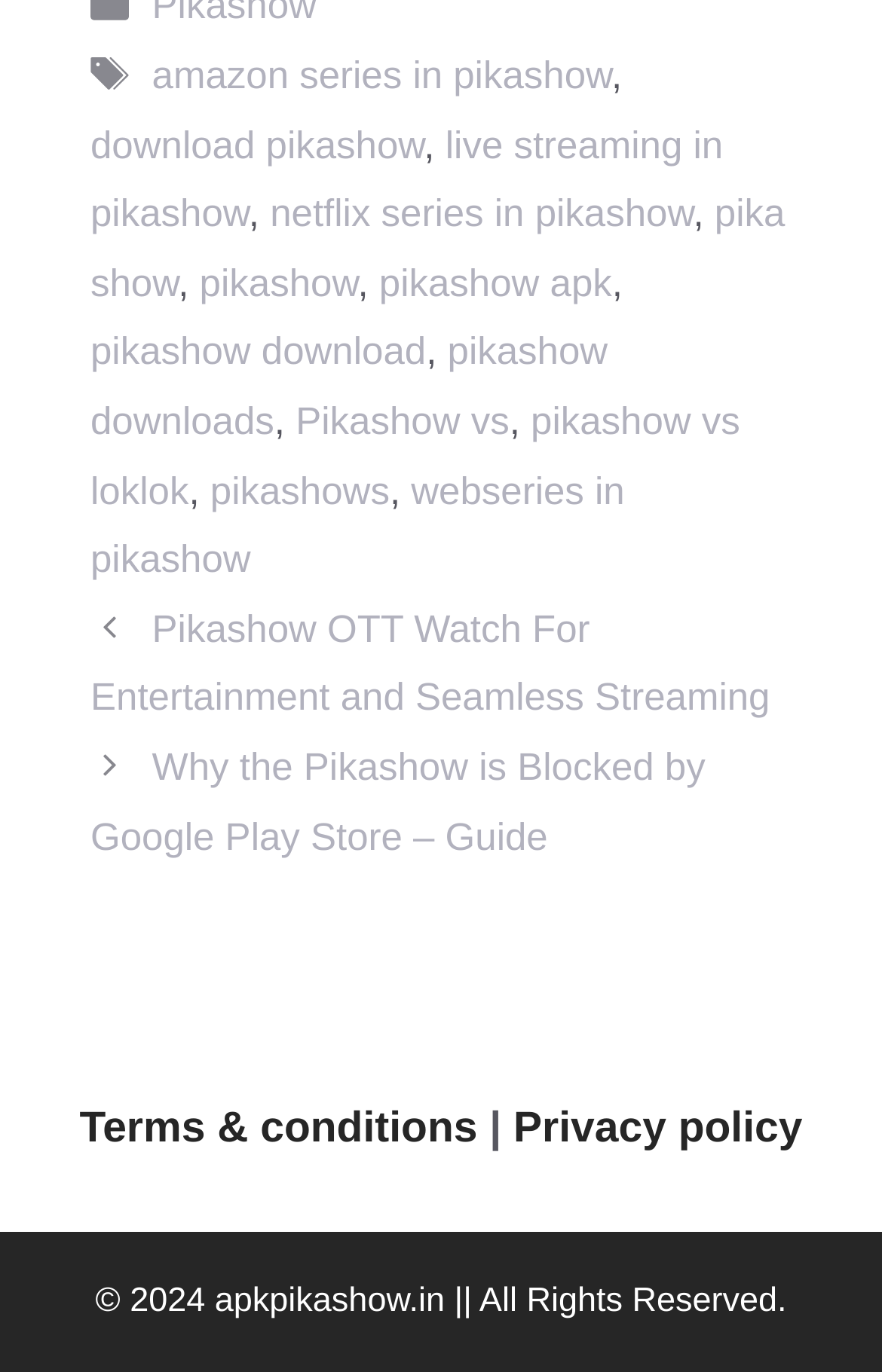Answer in one word or a short phrase: 
What is the main topic of this webpage?

Pikashow